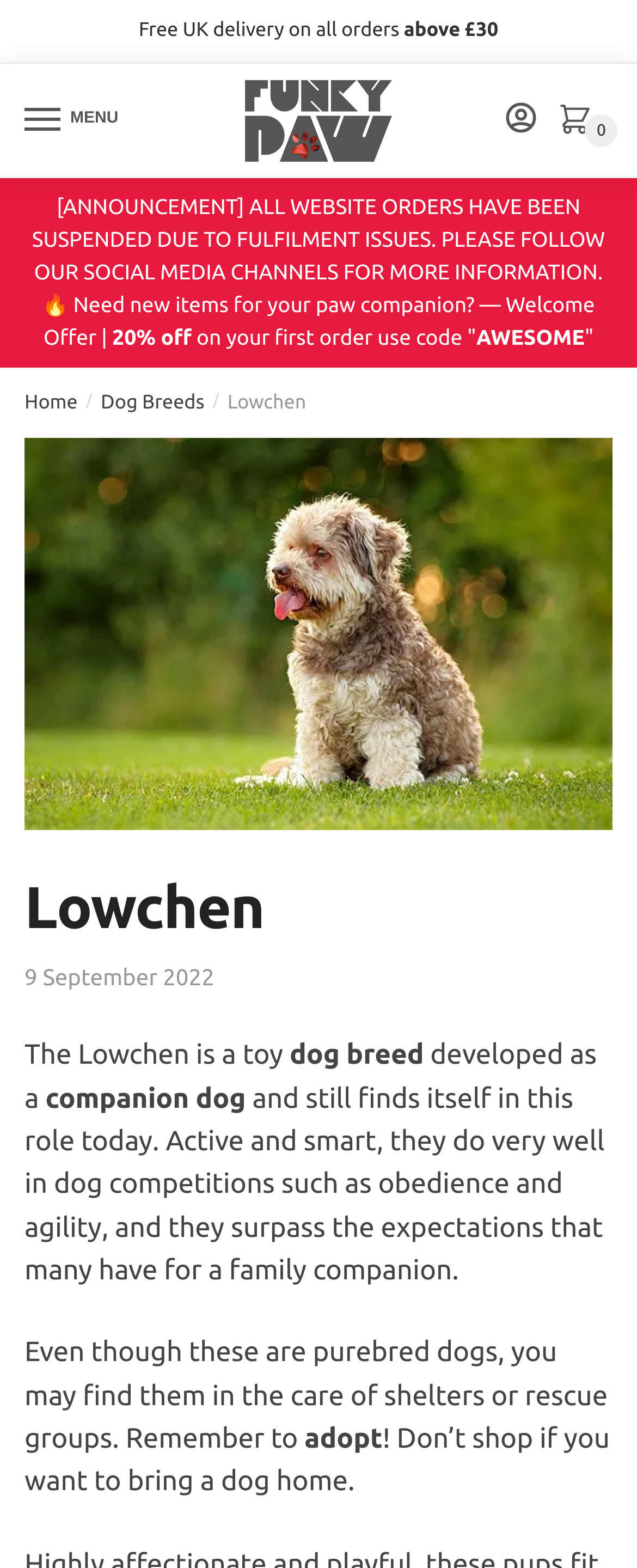Answer this question using a single word or a brief phrase:
What is the current status of website orders?

Suspended